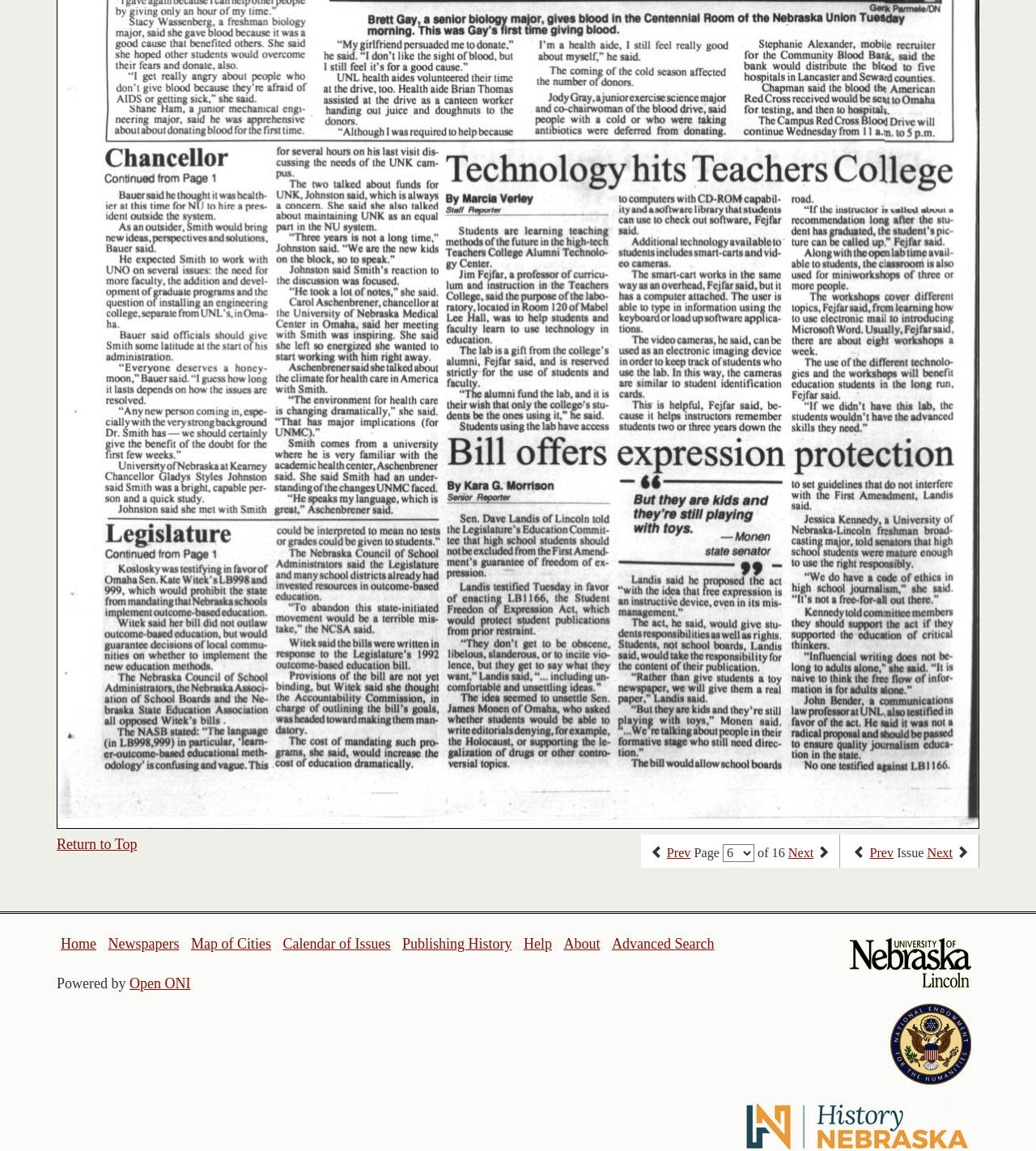Answer the following in one word or a short phrase: 
How many issue navigation links are there?

4